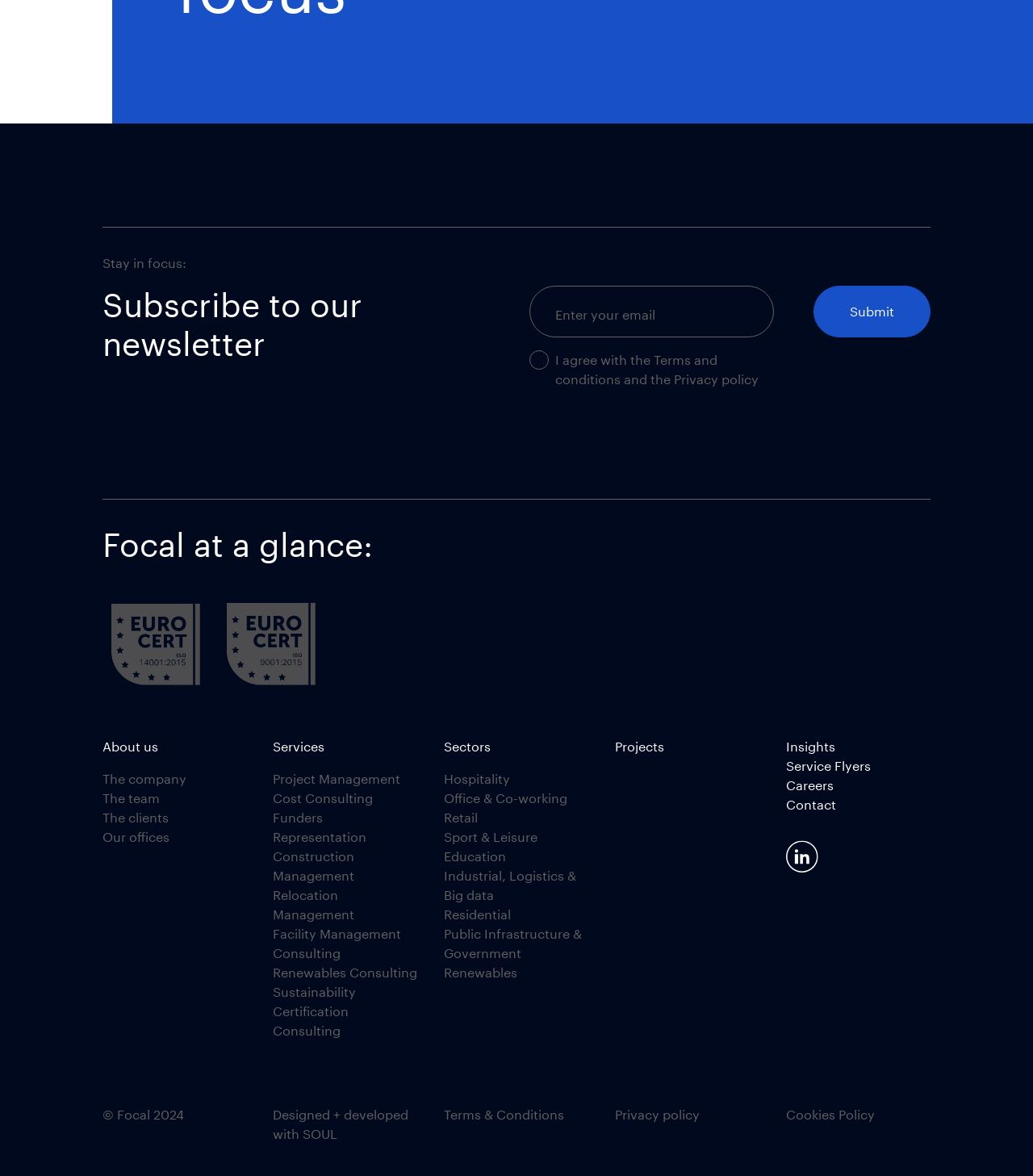Determine the bounding box coordinates of the region I should click to achieve the following instruction: "Submit the form". Ensure the bounding box coordinates are four float numbers between 0 and 1, i.e., [left, top, right, bottom].

[0.788, 0.243, 0.901, 0.287]